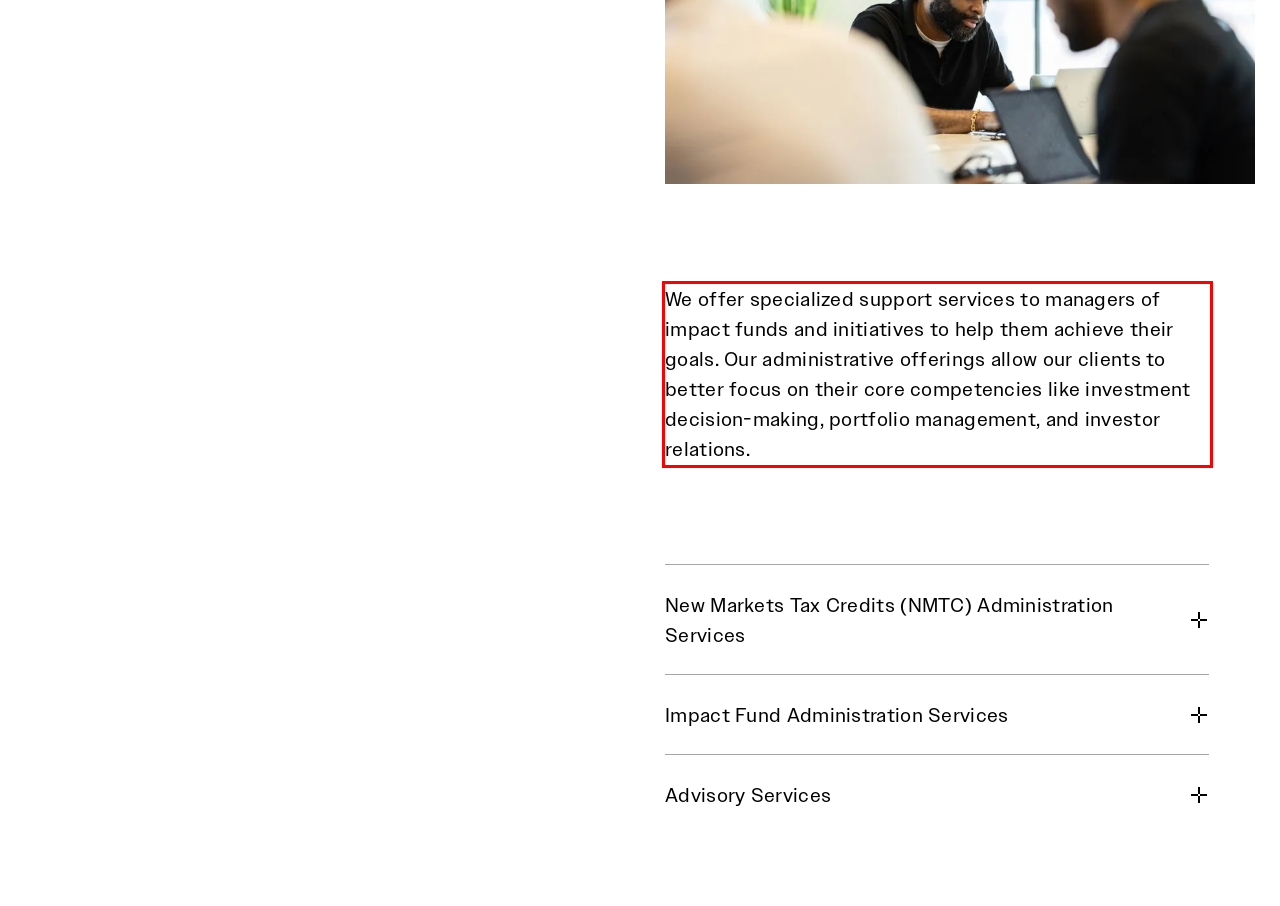Identify and transcribe the text content enclosed by the red bounding box in the given screenshot.

We offer specialized support services to managers of impact funds and initiatives to help them achieve their goals. Our administrative offerings allow our clients to better focus on their core competencies like investment decision-making, portfolio management, and investor relations.